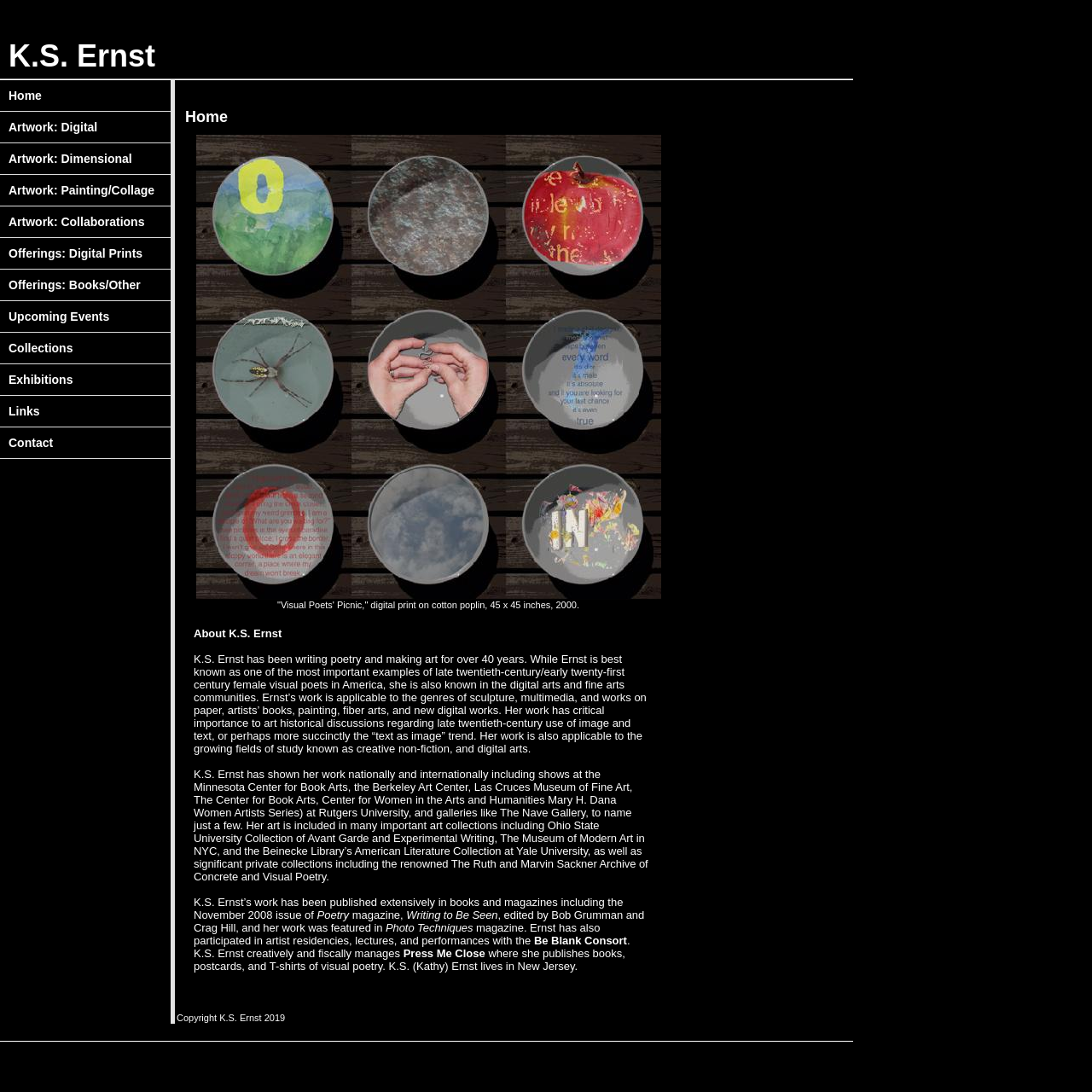What is the name of the artist?
Please use the image to deliver a detailed and complete answer.

The name of the artist can be found in the heading 'K.S. Ernst' at the top of the webpage, which is also the title of the webpage. Additionally, the text in the LayoutTableCell element describes K.S. Ernst as a visual poet and artist.